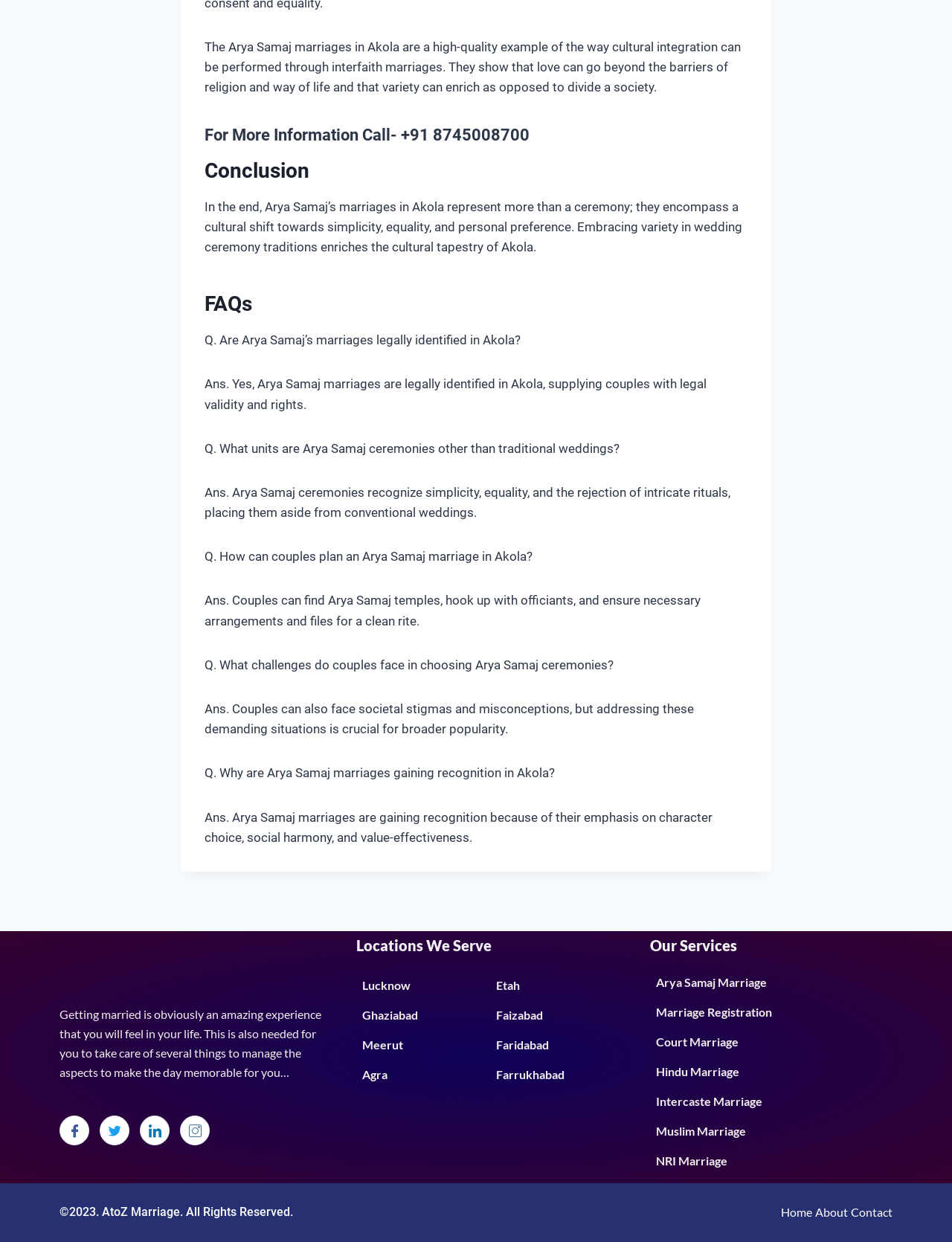Please specify the bounding box coordinates of the element that should be clicked to execute the given instruction: 'Go to the Locations We Serve page'. Ensure the coordinates are four float numbers between 0 and 1, expressed as [left, top, right, bottom].

[0.374, 0.751, 0.667, 0.772]